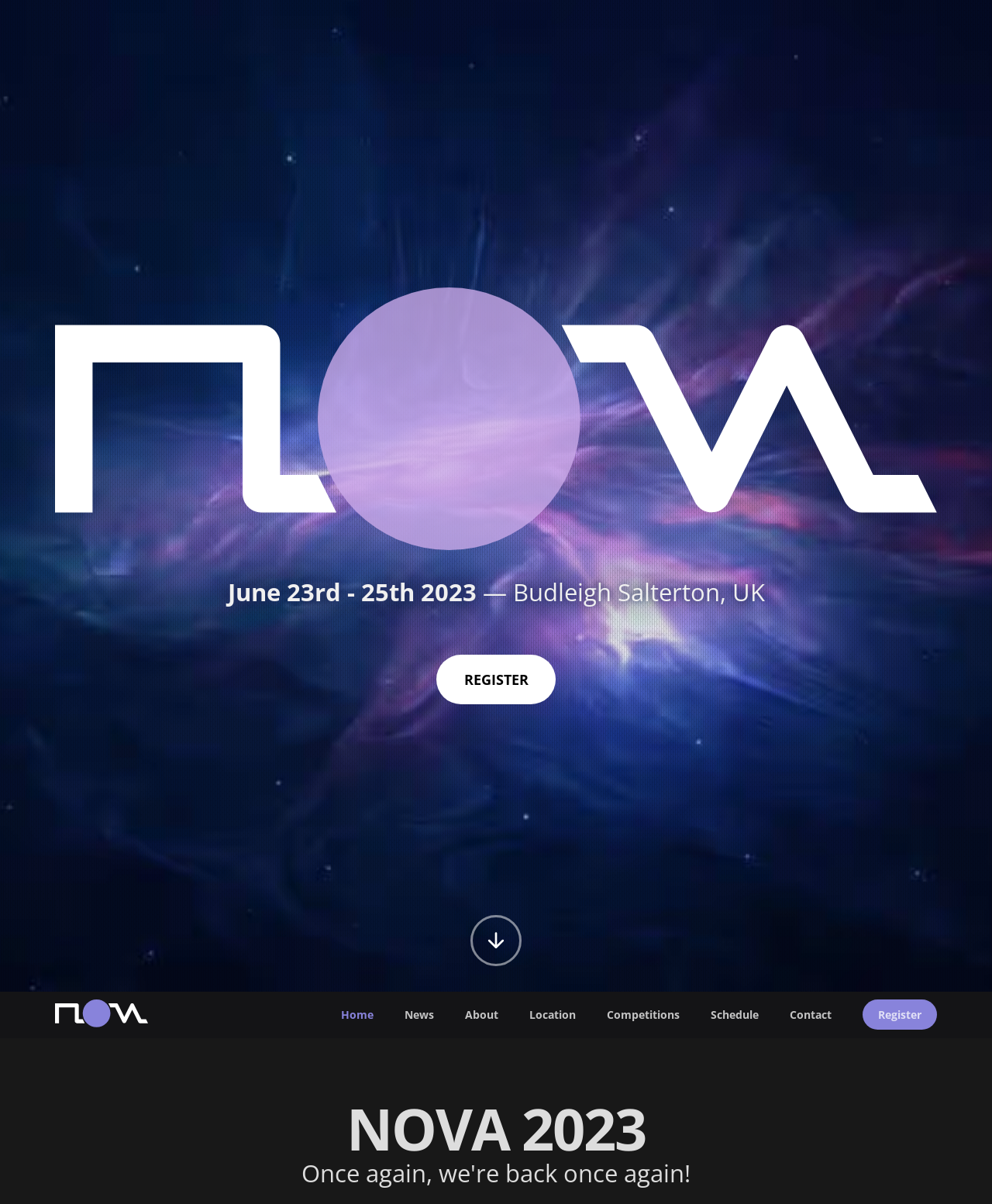With reference to the screenshot, provide a detailed response to the question below:
What are the main sections of the website?

I found the main sections of the website by looking at the navigation element located at [0.344, 0.83, 0.944, 0.855] which contains links to various sections of the website.